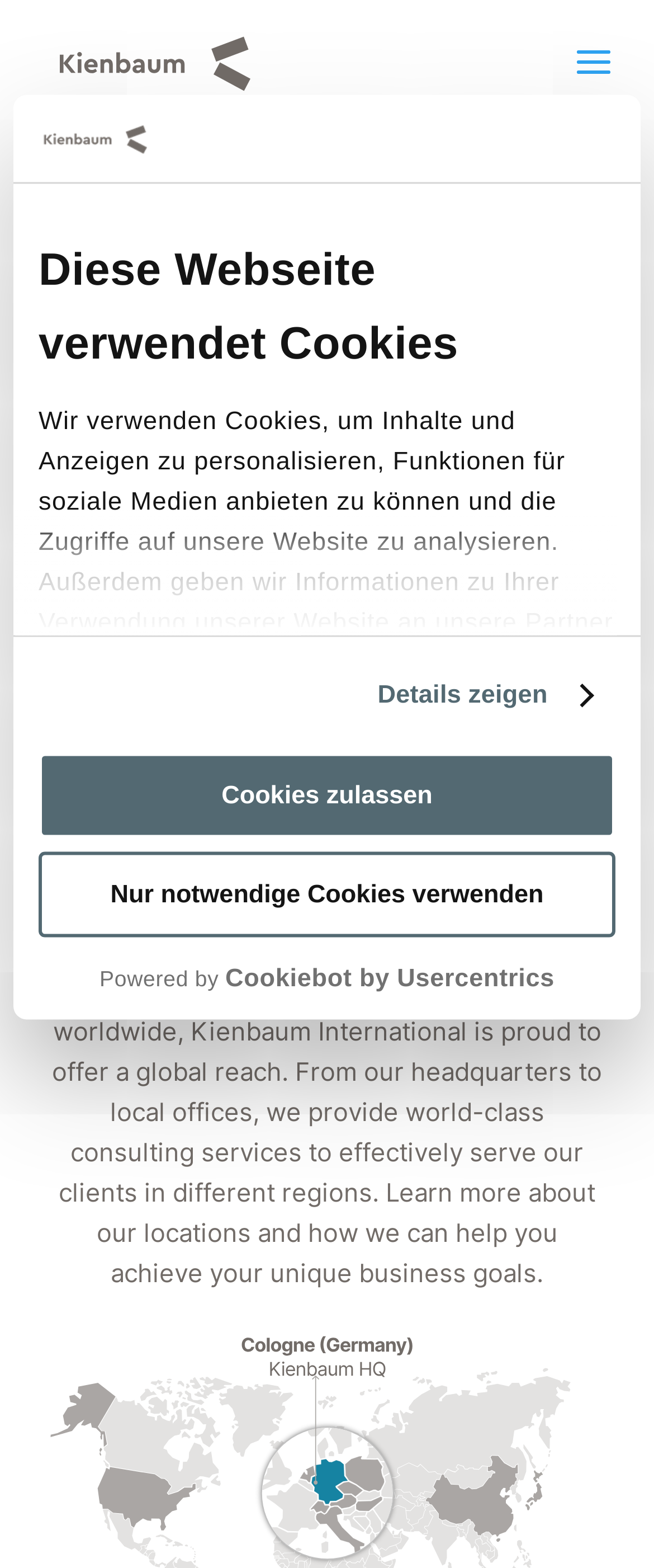Generate a thorough description of the webpage.

The webpage appears to be the homepage of Kienbaum International, a leadership advisory and management consulting firm. At the top, there is a logo of the company, accompanied by a link to open the website in a new window. Below the logo, there is a heading that reads "Worldwide Excellence in Leadership Advisory & Management Consulting".

On the left side of the page, there is a section that displays the firm's global presence, with three headings and corresponding static text: "4" continents, "20+" offices, and "650+" people. These elements are arranged vertically, with the headings in a larger font size than the static text.

To the right of this section, there is a paragraph of text that describes the firm's global reach and consulting services. Below this text, there is an image that takes up about half of the page's width.

At the bottom of the page, there are several graphical symbols, likely representing different regions or offices of the firm. These symbols are arranged horizontally and take up the full width of the page.

In the top-right corner of the page, there is a dialog box with a heading "Diese Webseite verwendet Cookies" (This website uses cookies). The dialog box contains a paragraph of text explaining the use of cookies, followed by two buttons: "Nur notwendige Cookies verwenden" (Use only necessary cookies) and "Cookies zulassen" (Allow cookies). There is also a link to show more details about the cookies.

Finally, at the very top of the page, there is a link to "Kienbaum International" and a small image of the company's logo.